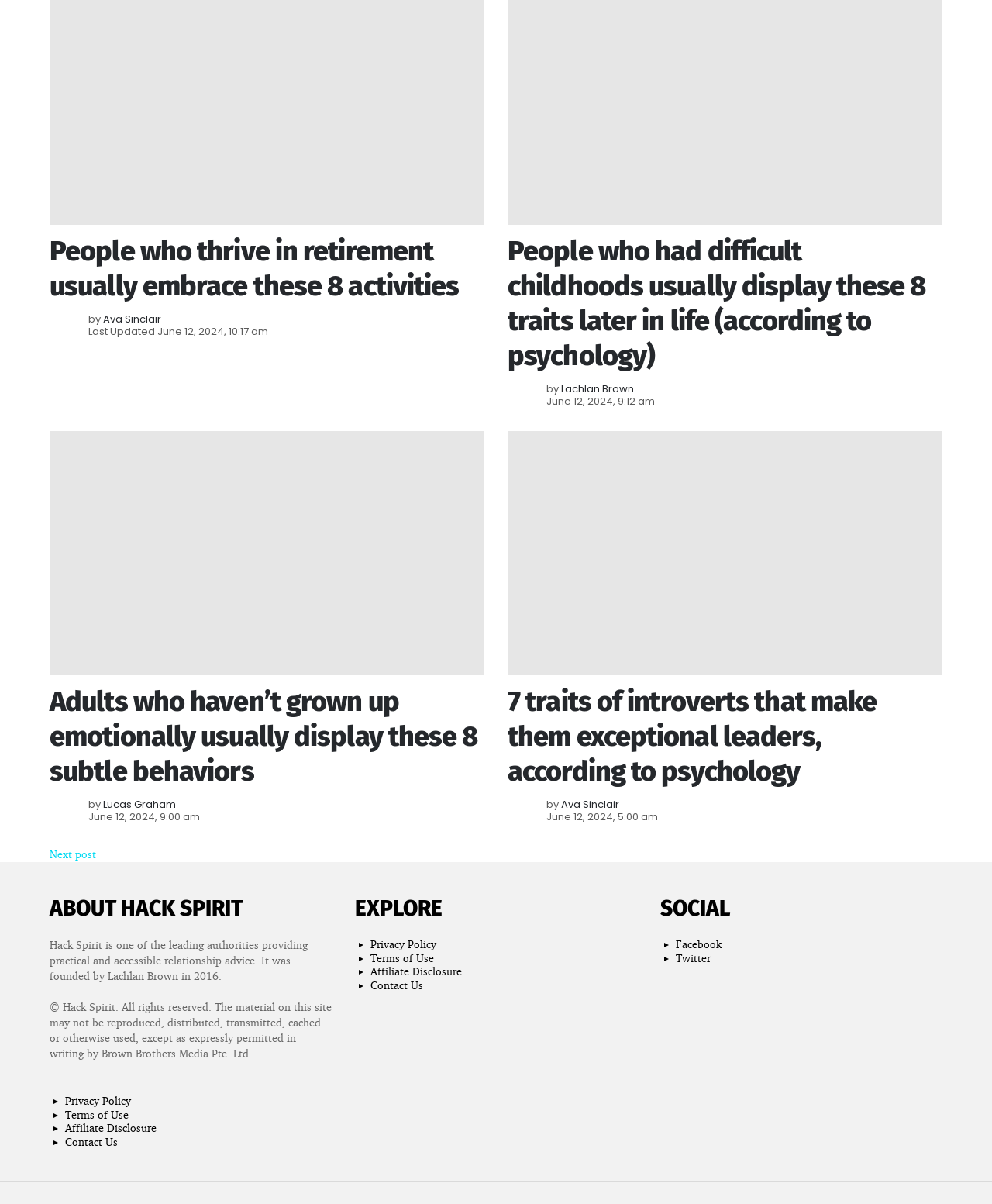Determine the bounding box of the UI component based on this description: "Ava Sinclair". The bounding box coordinates should be four float values between 0 and 1, i.e., [left, top, right, bottom].

[0.566, 0.662, 0.624, 0.674]